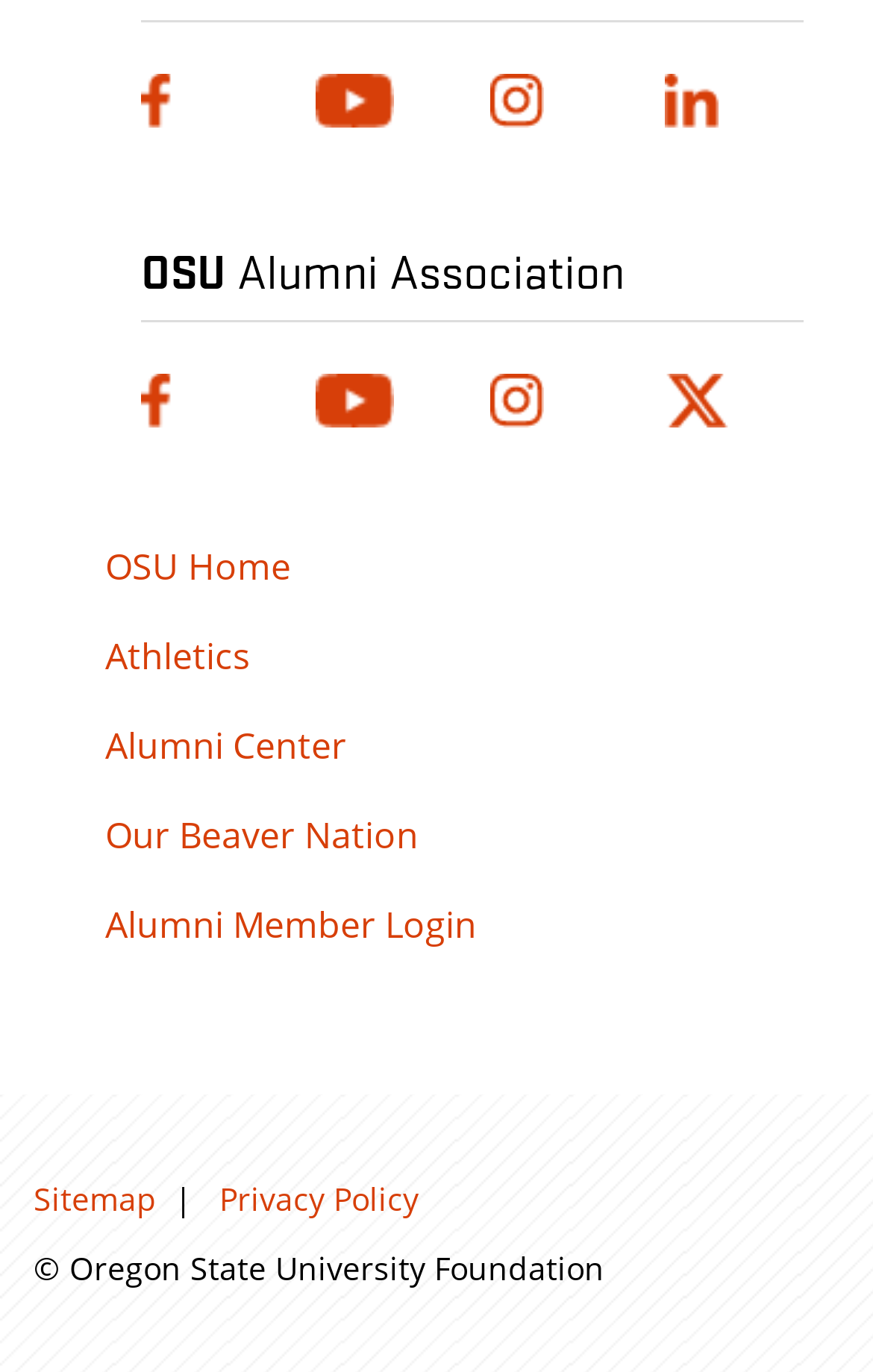Kindly determine the bounding box coordinates of the area that needs to be clicked to fulfill this instruction: "Login as an Alumni Member".

[0.121, 0.655, 0.962, 0.694]